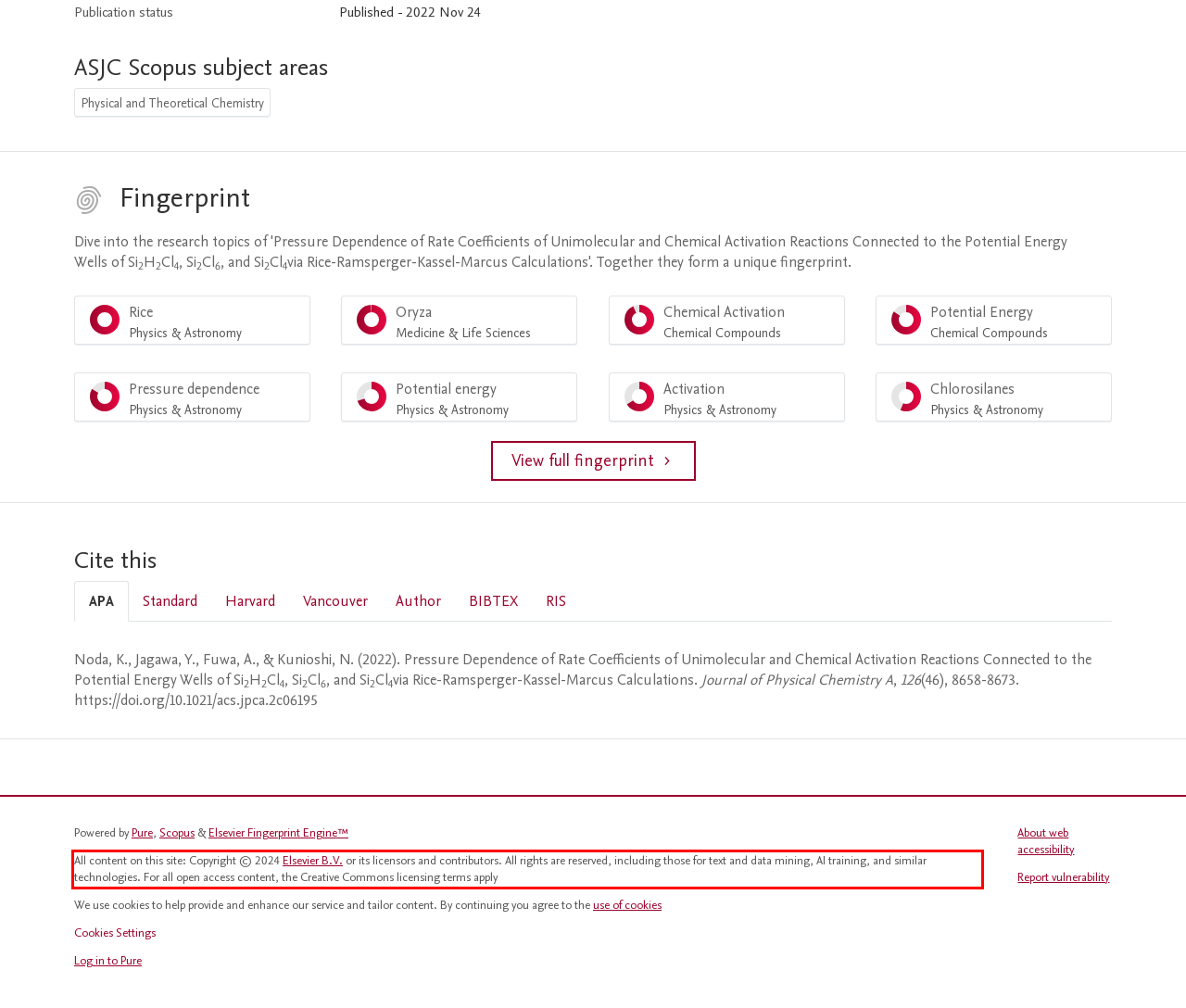Please extract the text content from the UI element enclosed by the red rectangle in the screenshot.

All content on this site: Copyright © 2024 Elsevier B.V. or its licensors and contributors. All rights are reserved, including those for text and data mining, AI training, and similar technologies. For all open access content, the Creative Commons licensing terms apply